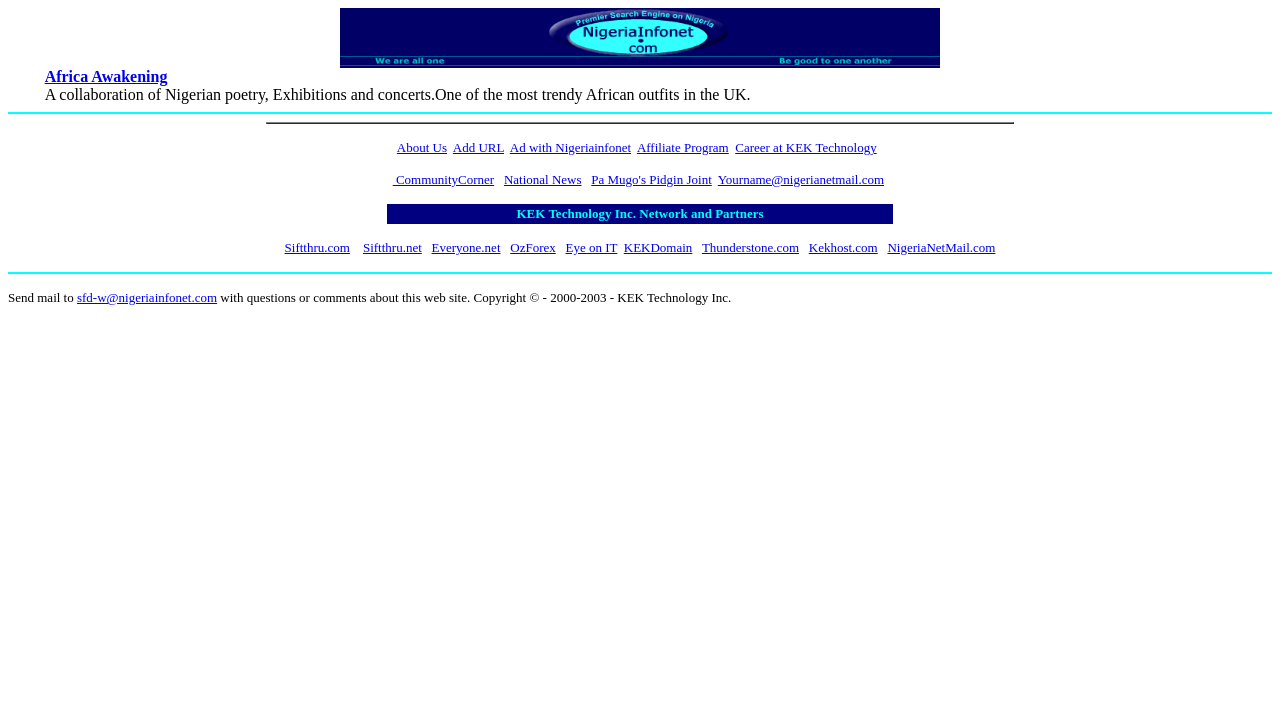Locate the bounding box coordinates for the element described below: "Career at KEK Technology". The coordinates must be four float values between 0 and 1, formatted as [left, top, right, bottom].

[0.574, 0.193, 0.685, 0.214]